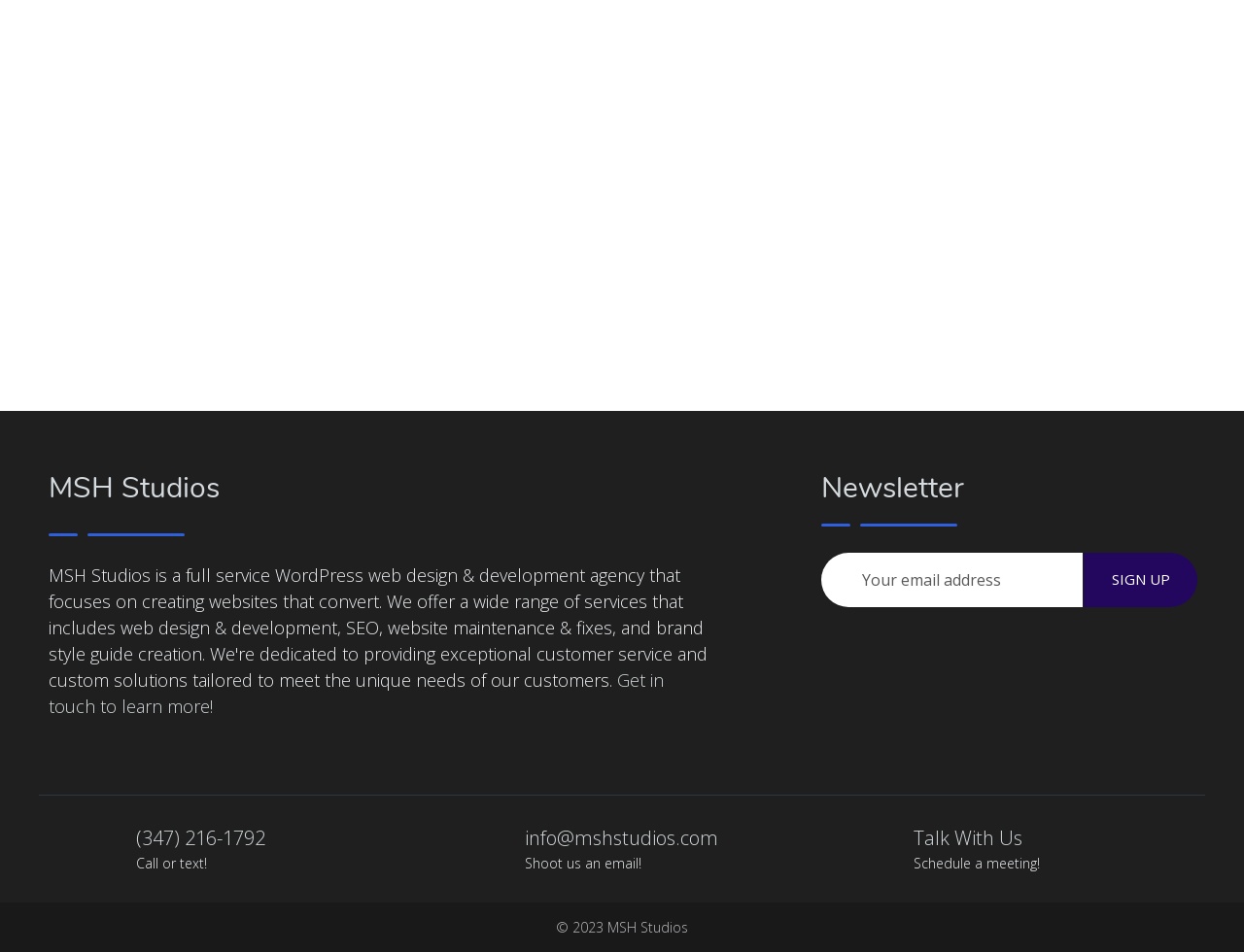Please identify the bounding box coordinates of the element I need to click to follow this instruction: "Get in touch to learn more!".

[0.039, 0.702, 0.534, 0.754]